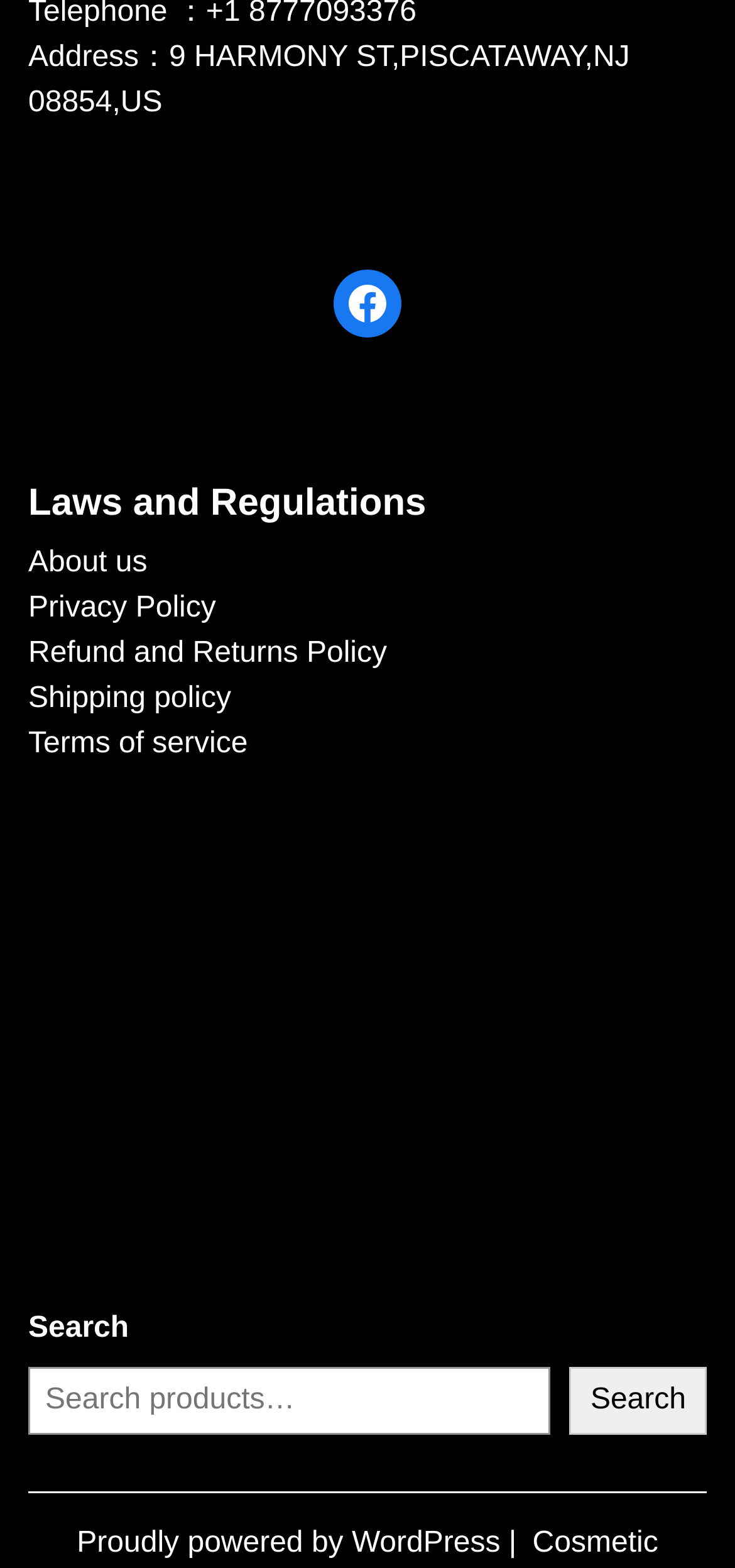What is the name of the content management system used?
Based on the screenshot, answer the question with a single word or phrase.

WordPress